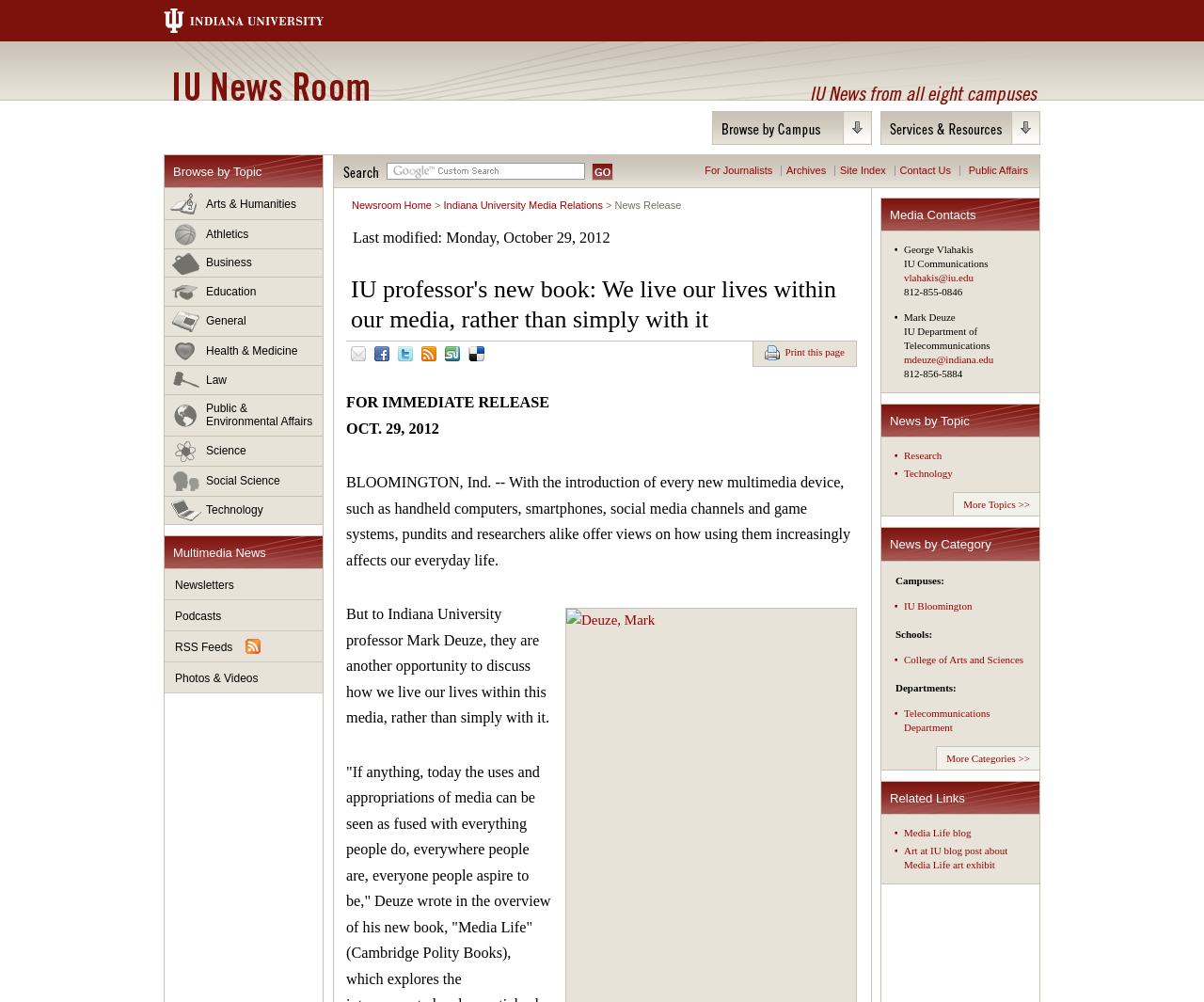Determine the bounding box coordinates of the clickable area required to perform the following instruction: "go to Contact Us". The coordinates should be represented as four float numbers between 0 and 1: [left, top, right, bottom].

None